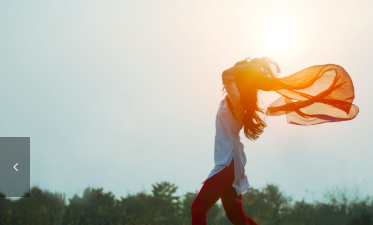Describe every significant element in the image thoroughly.

The image captures a joyful moment of a woman dancing or twirling outdoors, enveloped in a soft glow from the sun. With her hair flowing freely and a vibrant scarf billowing around her, she appears to be in a state of unrestrained happiness and freedom. The background consists of a blurred scenery of green foliage under a hazy sky, enhancing the ethereal quality of the scene. This imagery evokes a sense of liberation and the beauty of connection with nature, embodying the essence of carefree living.